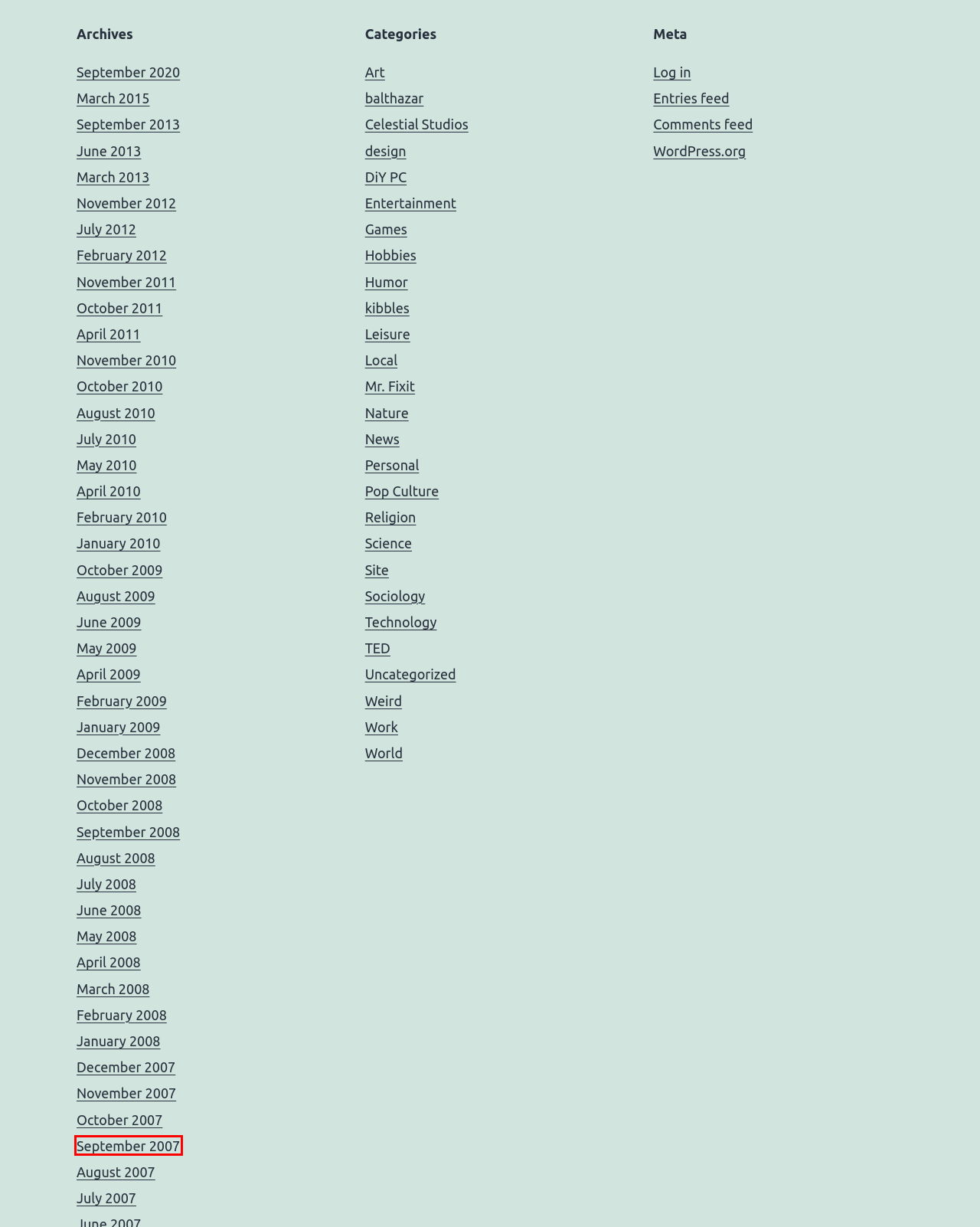Check out the screenshot of a webpage with a red rectangle bounding box. Select the best fitting webpage description that aligns with the new webpage after clicking the element inside the bounding box. Here are the candidates:
A. May 2010 – Gradin.com: It's like family, only weirder
B. October 2010 – Gradin.com: It's like family, only weirder
C. September 2007 – Gradin.com: It's like family, only weirder
D. May 2009 – Gradin.com: It's like family, only weirder
E. Science – Gradin.com: It's like family, only weirder
F. April 2009 – Gradin.com: It's like family, only weirder
G. October 2007 – Gradin.com: It's like family, only weirder
H. July 2010 – Gradin.com: It's like family, only weirder

C